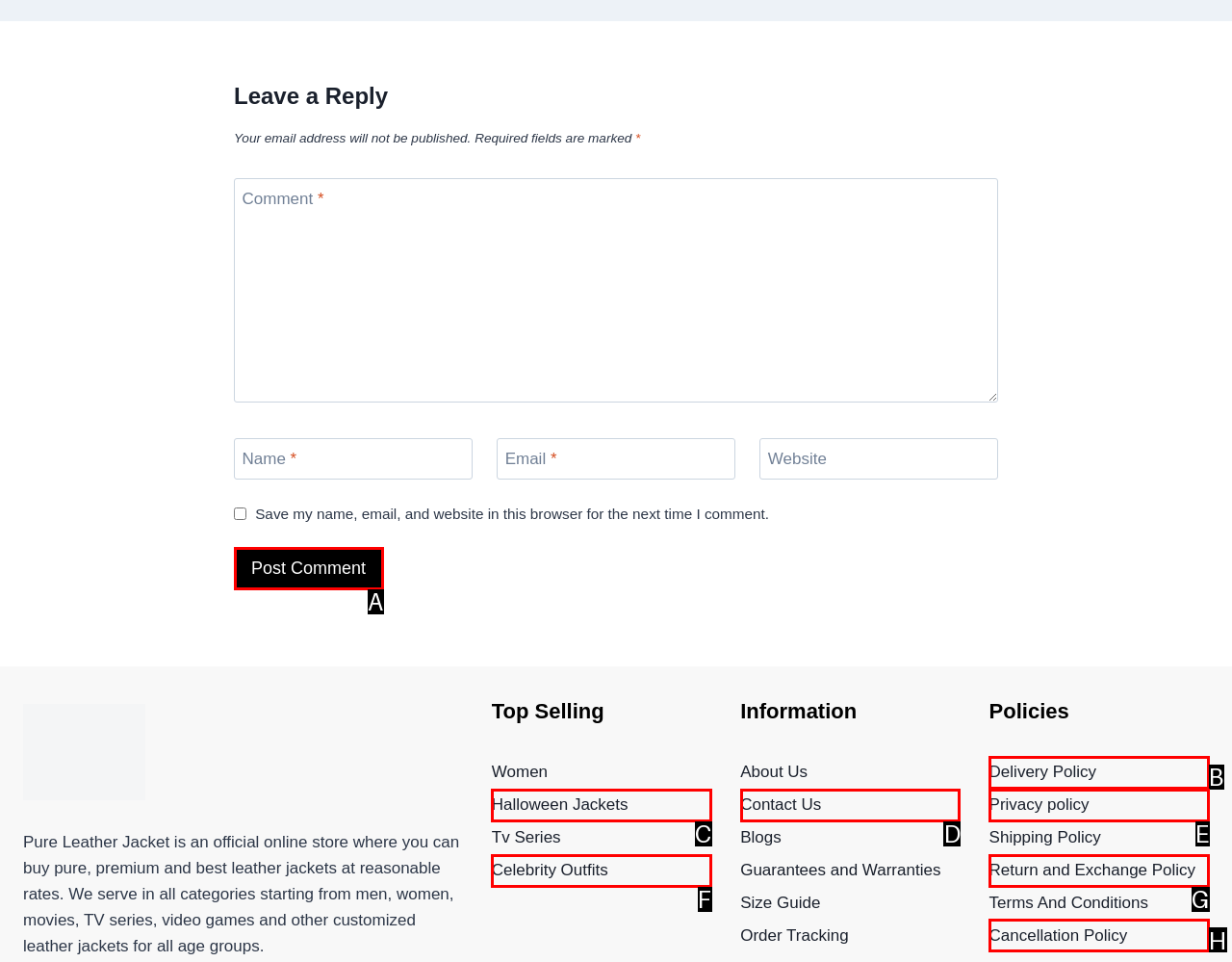Match the description to the correct option: value="GO"
Provide the letter of the matching option directly.

None